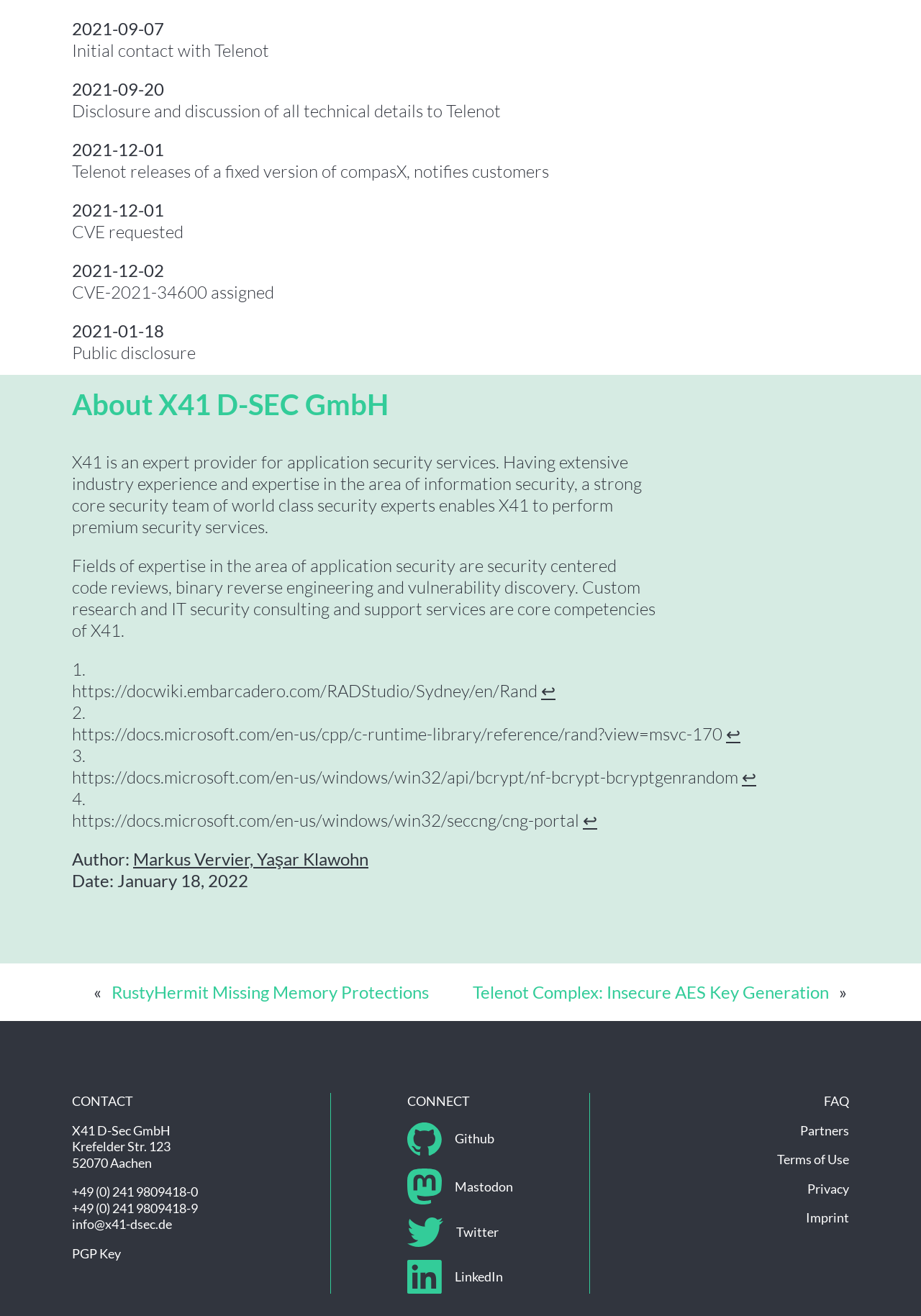Can you provide the bounding box coordinates for the element that should be clicked to implement the instruction: "View the Terms of Use"?

[0.844, 0.875, 0.922, 0.887]